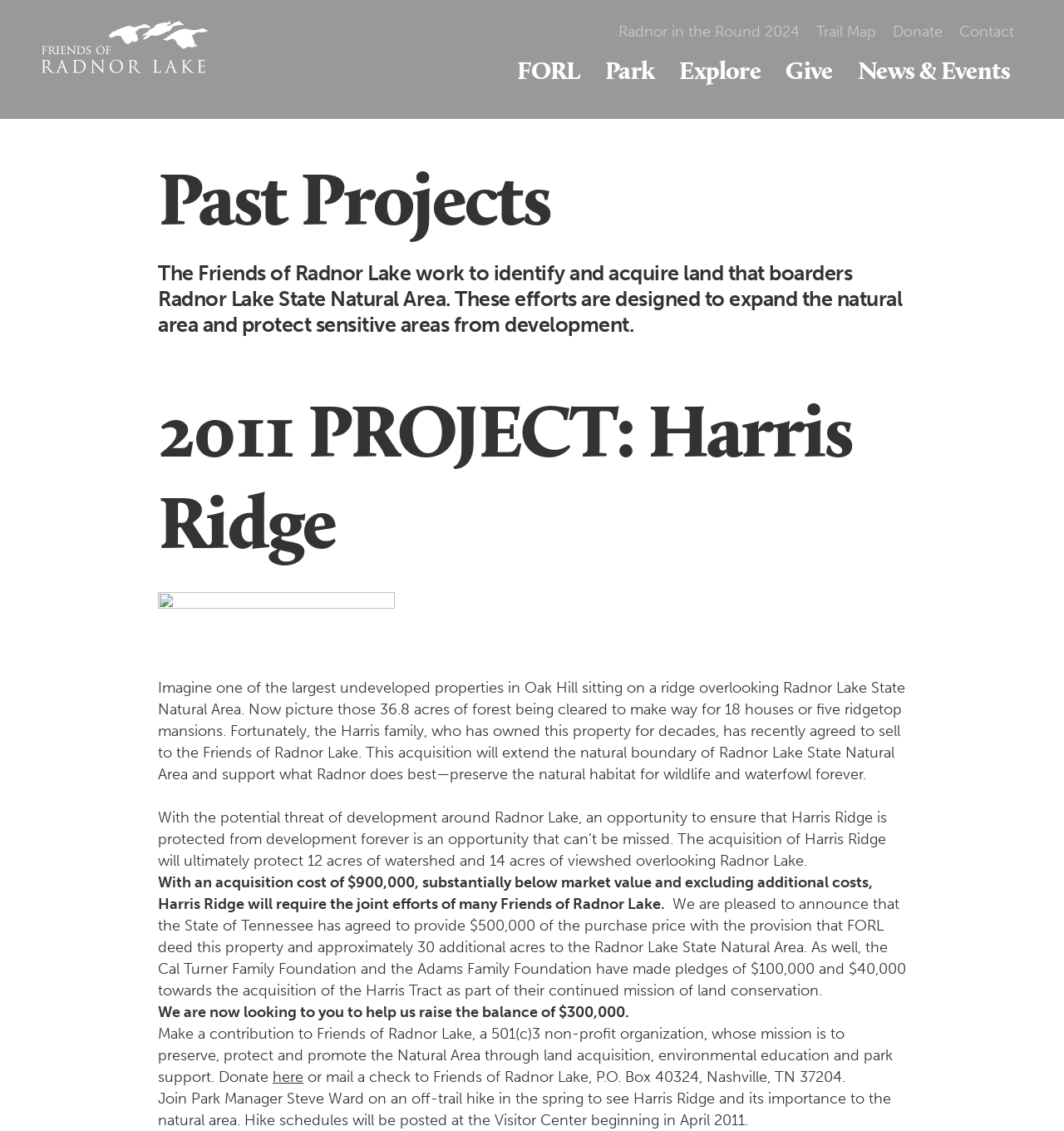What is the organization's mission?
Using the information from the image, answer the question thoroughly.

The mission of the organization, Friends of Radnor Lake, is to preserve, protect and promote the Natural Area through land acquisition, environmental education and park support, as stated in the webpage.